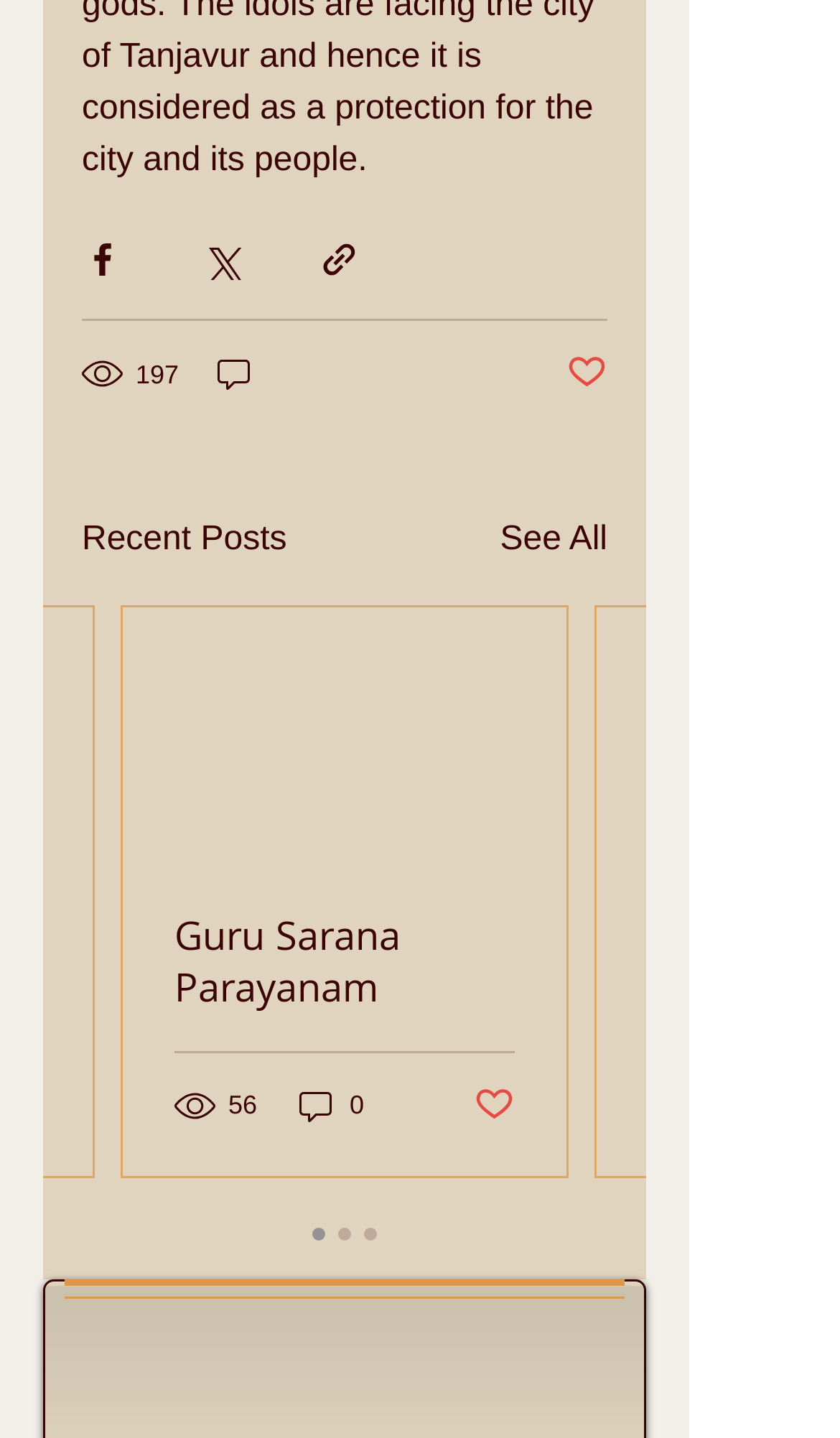How many comments does the second post have?
Using the image as a reference, answer with just one word or a short phrase.

0 comments